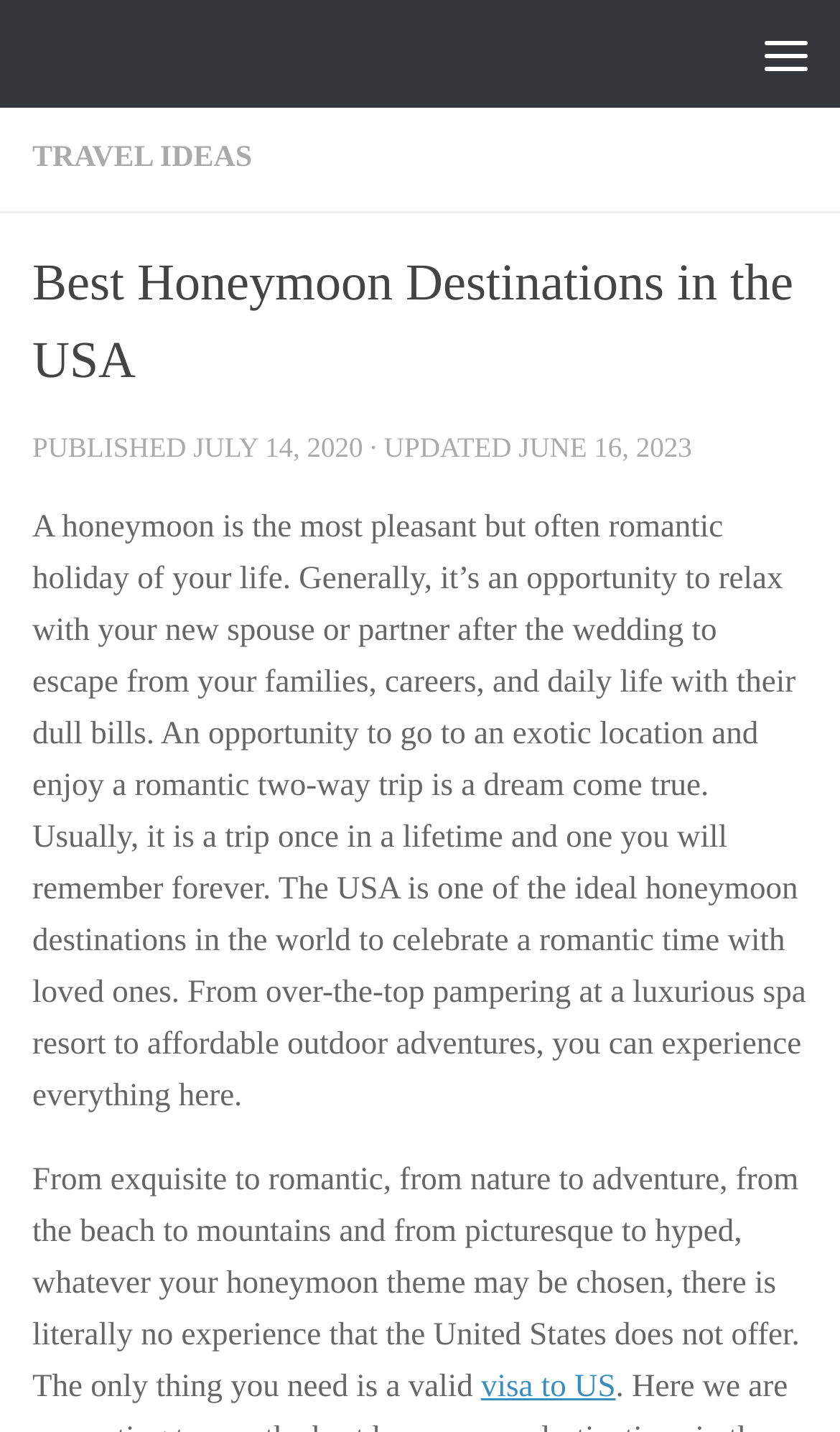Identify and provide the bounding box coordinates of the UI element described: "Travel Ideas". The coordinates should be formatted as [left, top, right, bottom], with each number being a float between 0 and 1.

[0.038, 0.099, 0.3, 0.122]